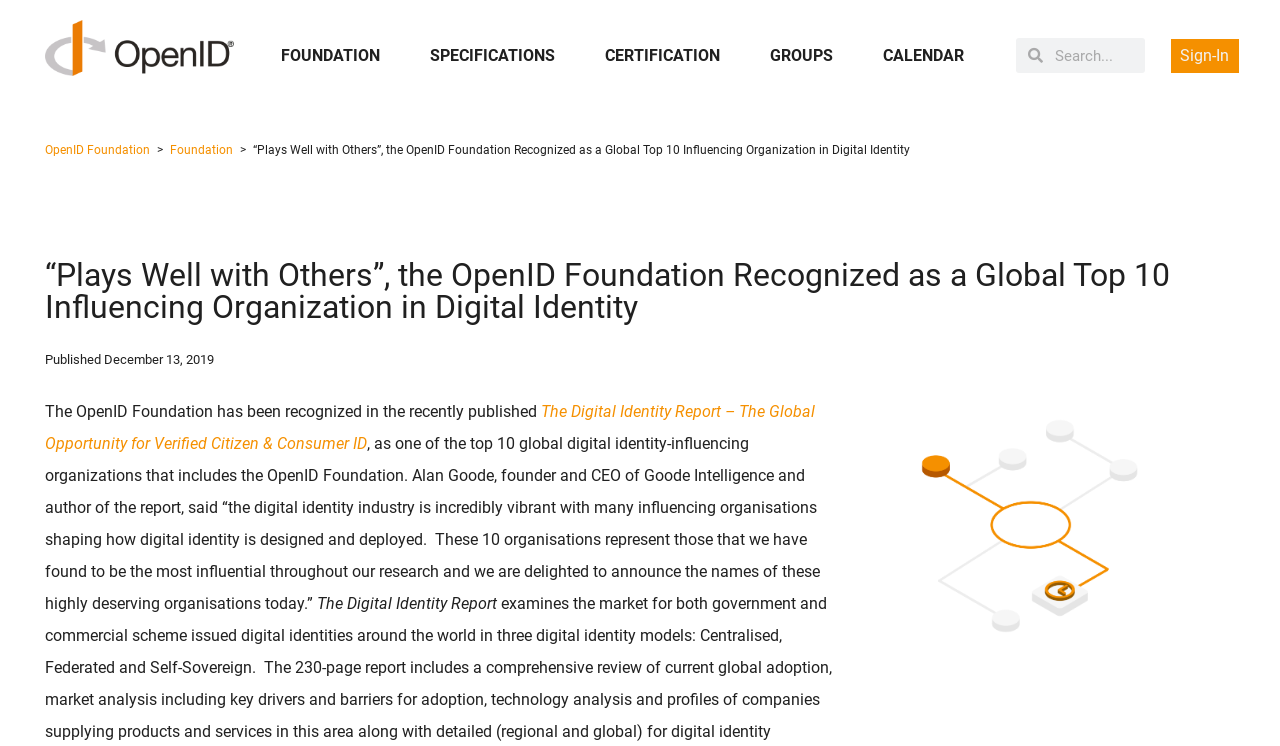Using floating point numbers between 0 and 1, provide the bounding box coordinates in the format (top-left x, top-left y, bottom-right x, bottom-right y). Locate the UI element described here: parent_node: Search name="s" placeholder="Search..."

[0.815, 0.051, 0.894, 0.098]